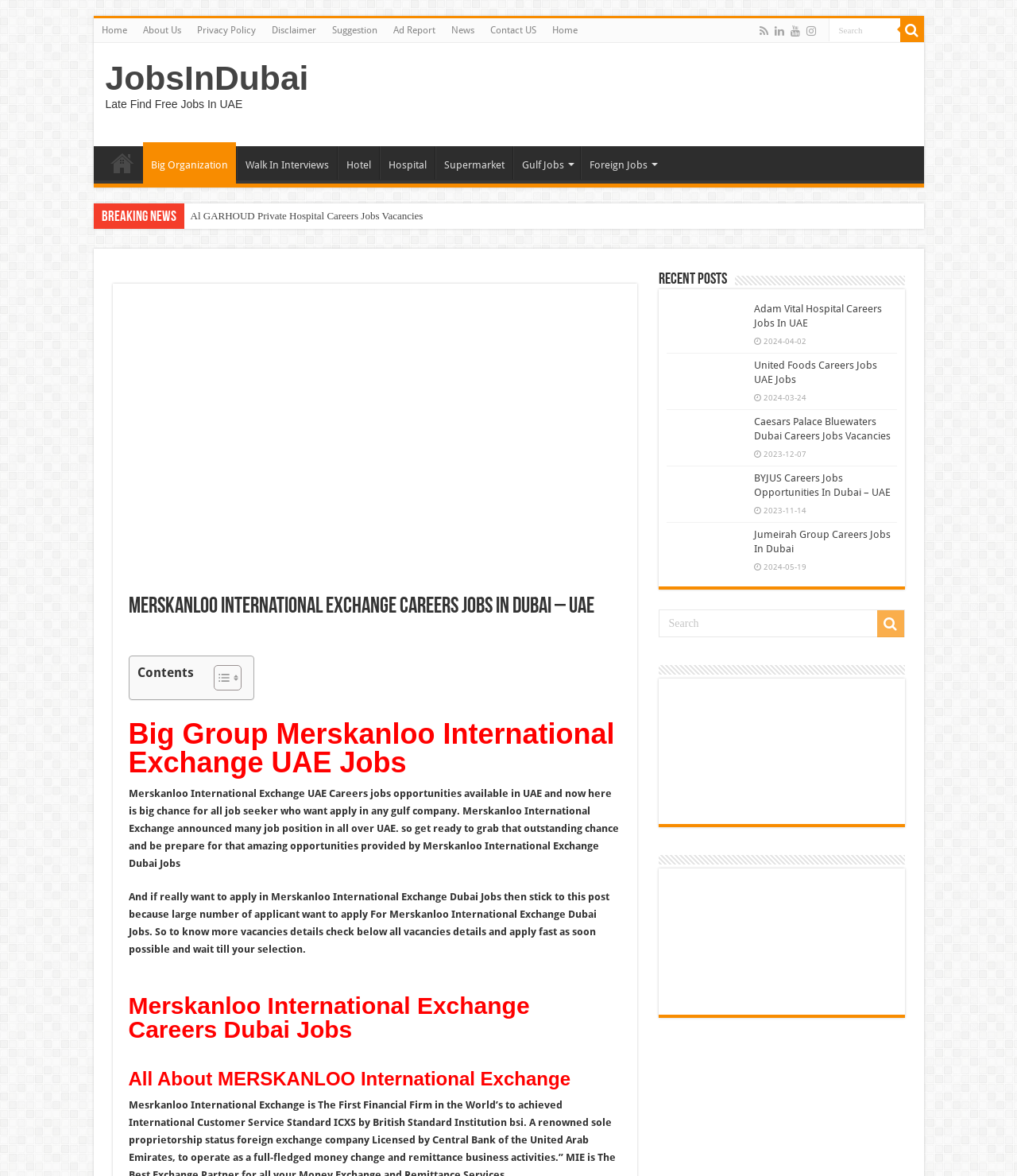Determine the bounding box coordinates for the area that should be clicked to carry out the following instruction: "View Al GARHOUD Private Hospital Careers Jobs Vacancies".

[0.181, 0.173, 0.423, 0.195]